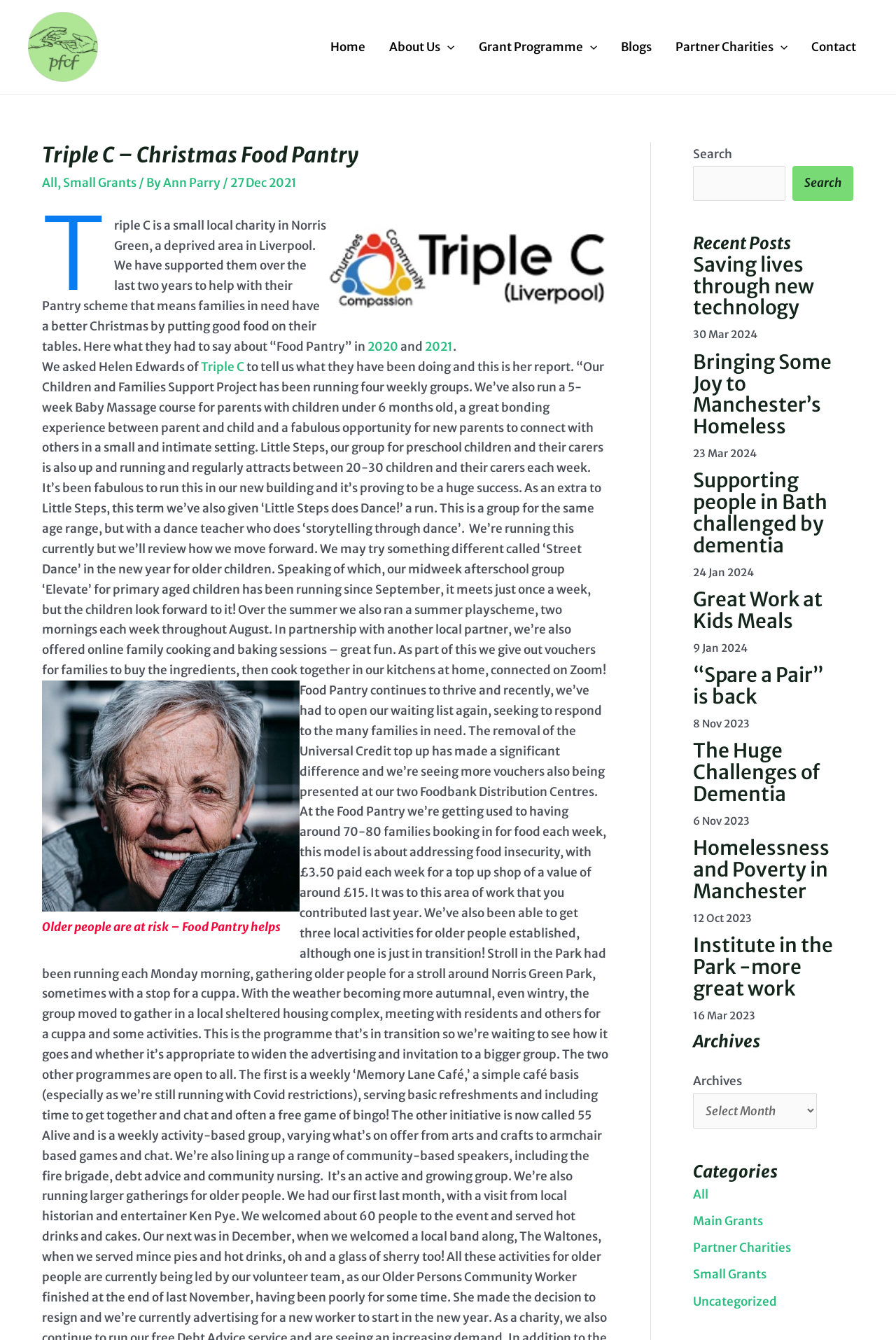Identify the first-level heading on the webpage and generate its text content.

Triple C – Christmas Food Pantry